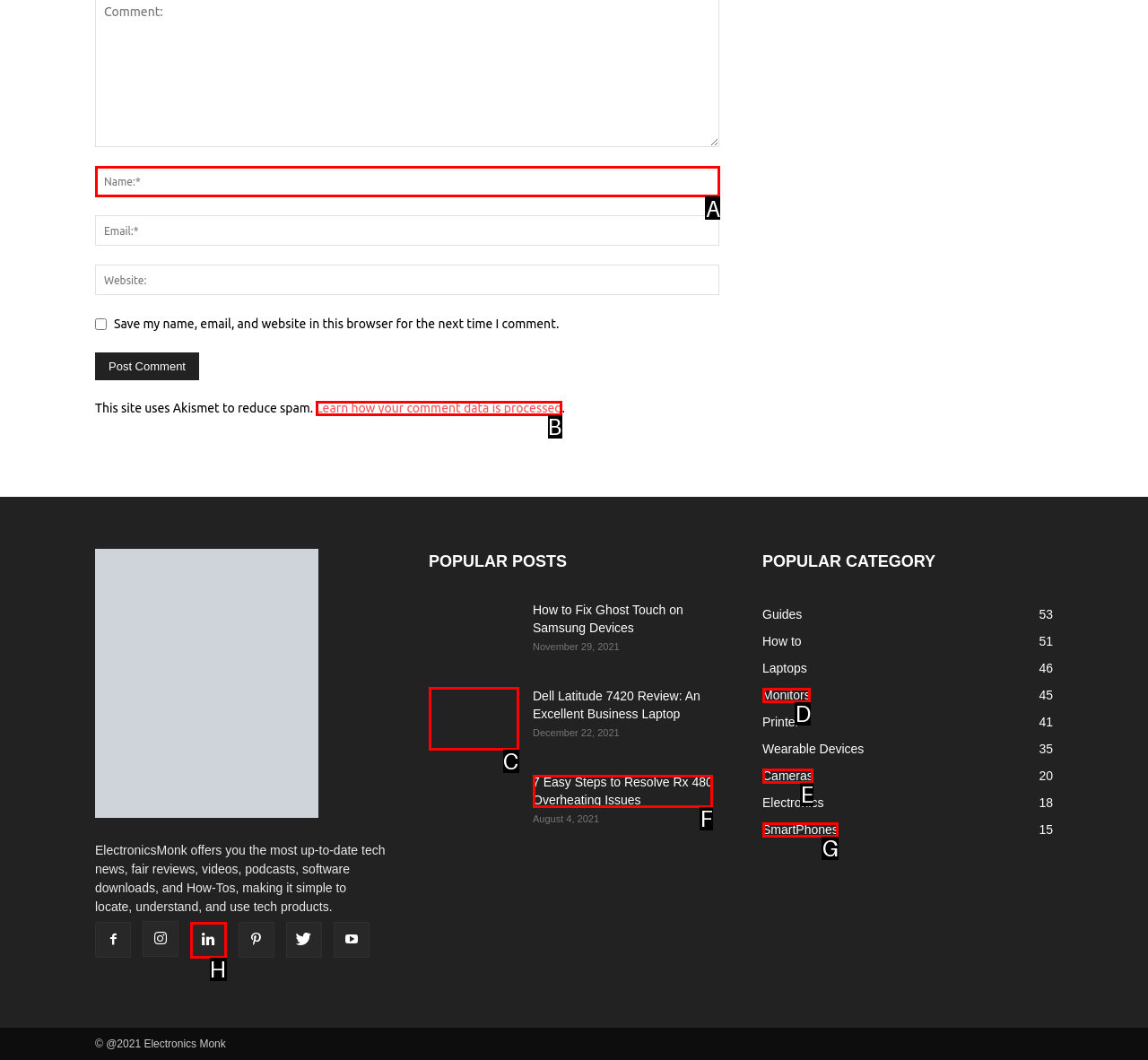Identify the correct UI element to click to achieve the task: Enter your name.
Answer with the letter of the appropriate option from the choices given.

A